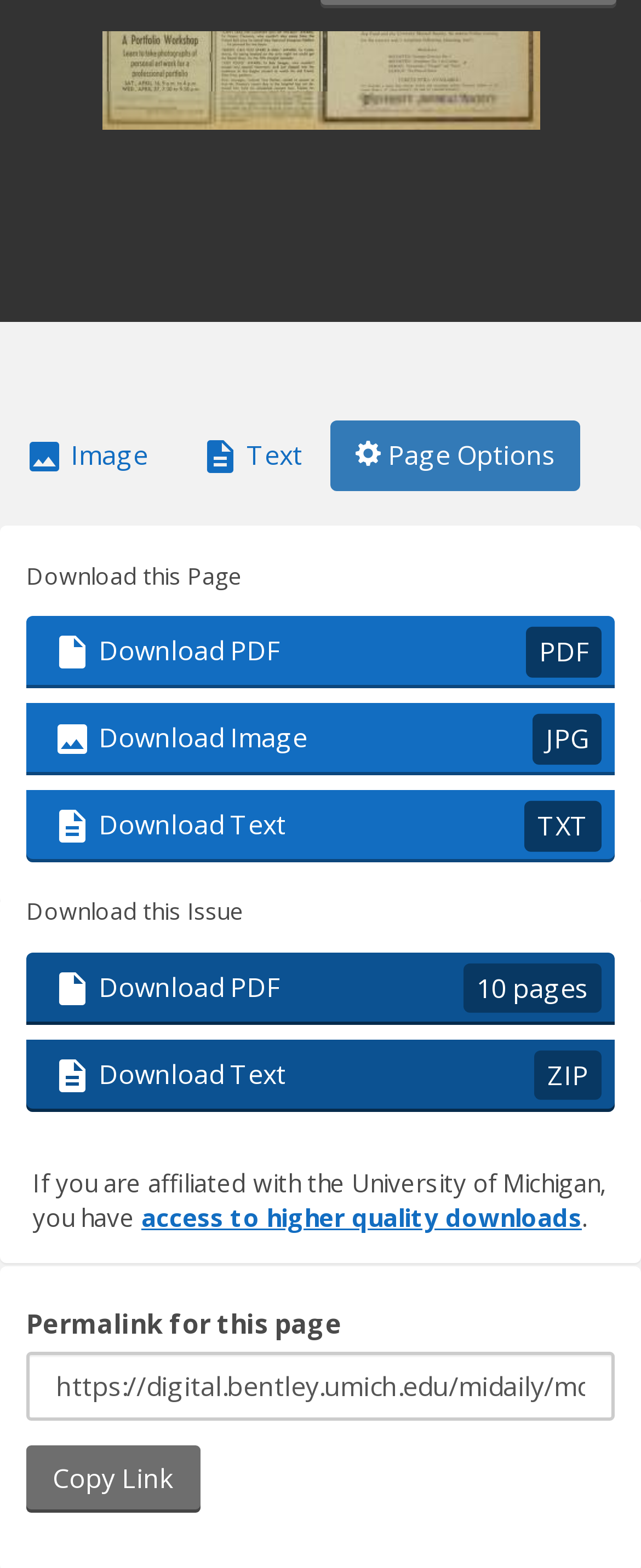For the given element description Copy Link, determine the bounding box coordinates of the UI element. The coordinates should follow the format (top-left x, top-left y, bottom-right x, bottom-right y) and be within the range of 0 to 1.

[0.041, 0.922, 0.313, 0.965]